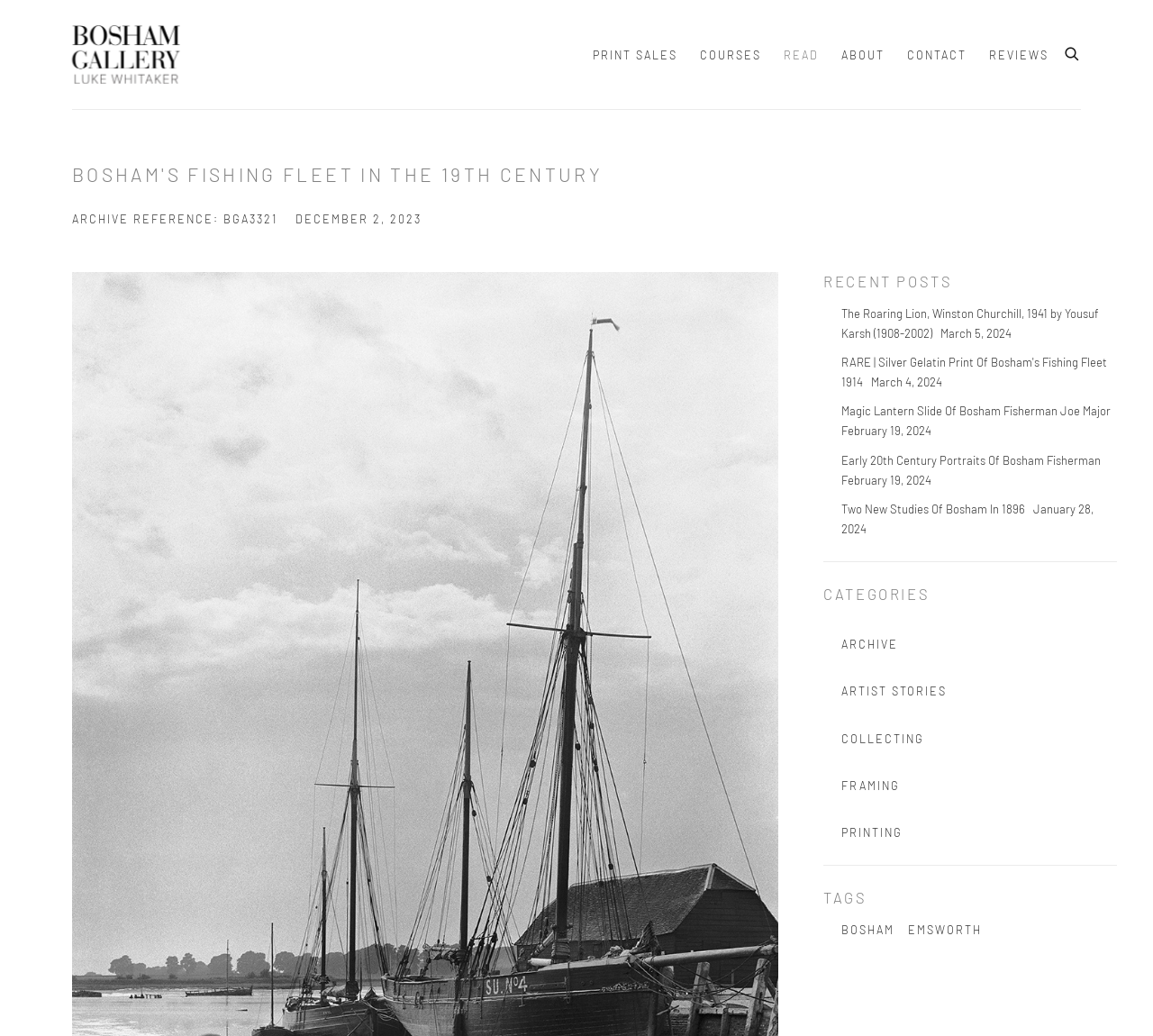Can you find the bounding box coordinates of the area I should click to execute the following instruction: "go to print sales page"?

[0.514, 0.038, 0.588, 0.067]